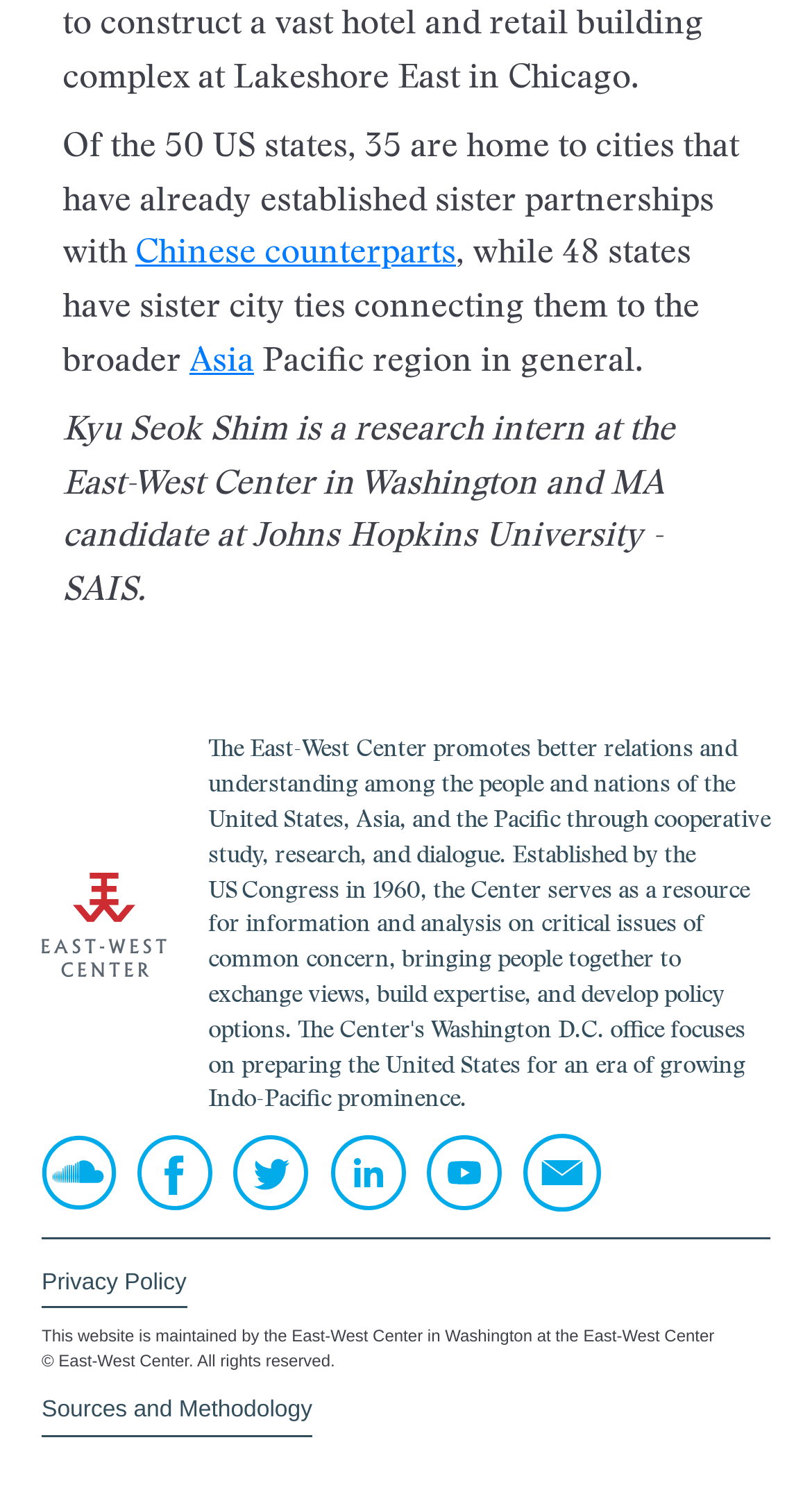What is the name of the research intern?
Using the visual information, answer the question in a single word or phrase.

Kyu Seok Shim